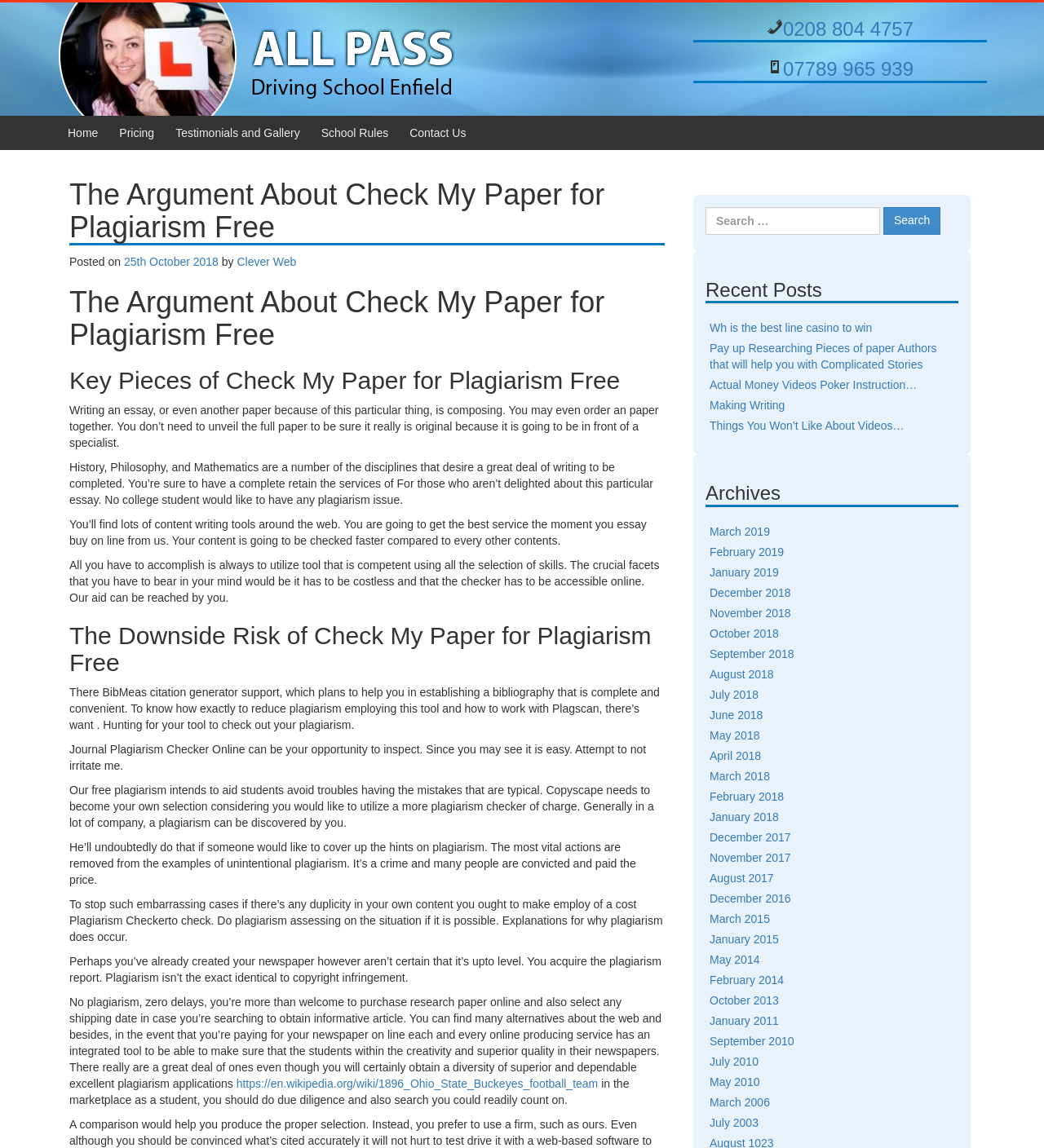Identify the bounding box coordinates of the area that should be clicked in order to complete the given instruction: "Check recent posts". The bounding box coordinates should be four float numbers between 0 and 1, i.e., [left, top, right, bottom].

[0.676, 0.244, 0.918, 0.264]